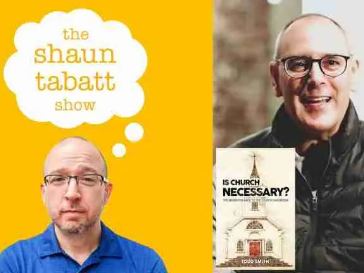What is the title of Pastor Todd Smith's book?
Give a detailed response to the question by analyzing the screenshot.

The image shows Pastor Todd Smith alongside his book, which is titled 'Is Church Necessary?' This title is relevant to the central theme of the conversation, which explores the relevance of church attendance in contemporary faith practice.